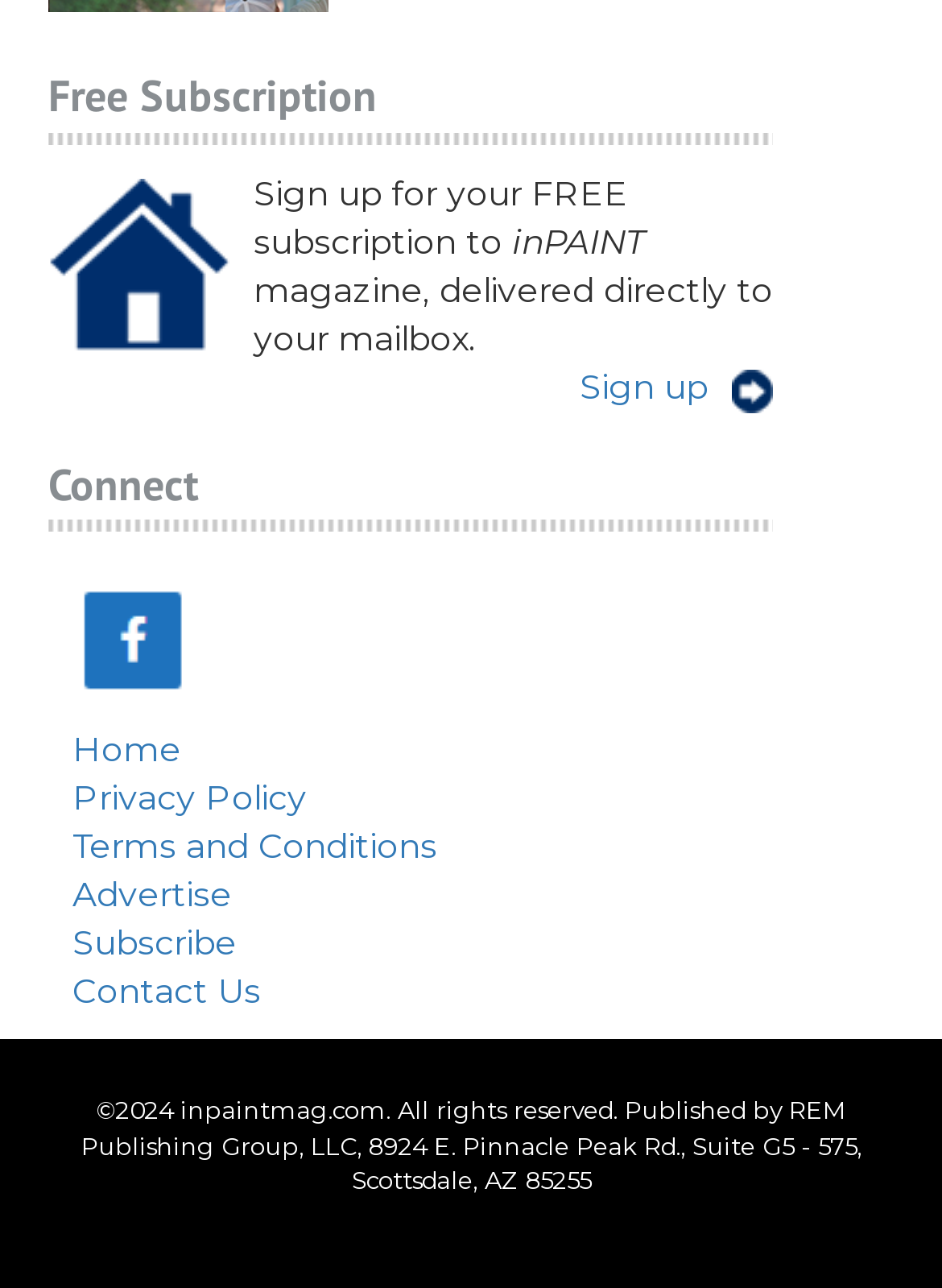Determine the bounding box coordinates of the target area to click to execute the following instruction: "Read the privacy policy."

[0.077, 0.603, 0.326, 0.637]